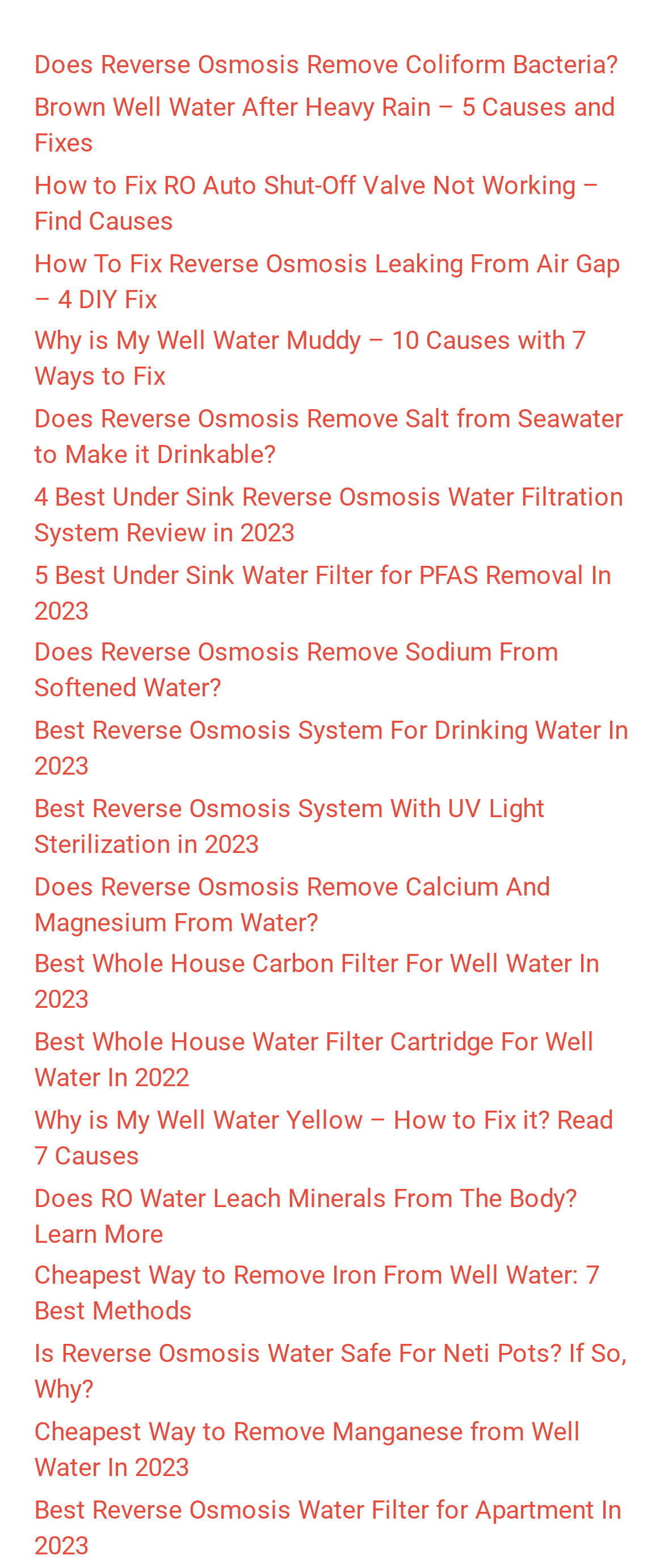What is the purpose of the links on this webpage?
Please describe in detail the information shown in the image to answer the question.

The links on the webpage appear to be providing information on various topics related to water filtration, such as how to fix common issues, the benefits of certain systems, and product reviews. The purpose is to educate or inform readers on these topics.